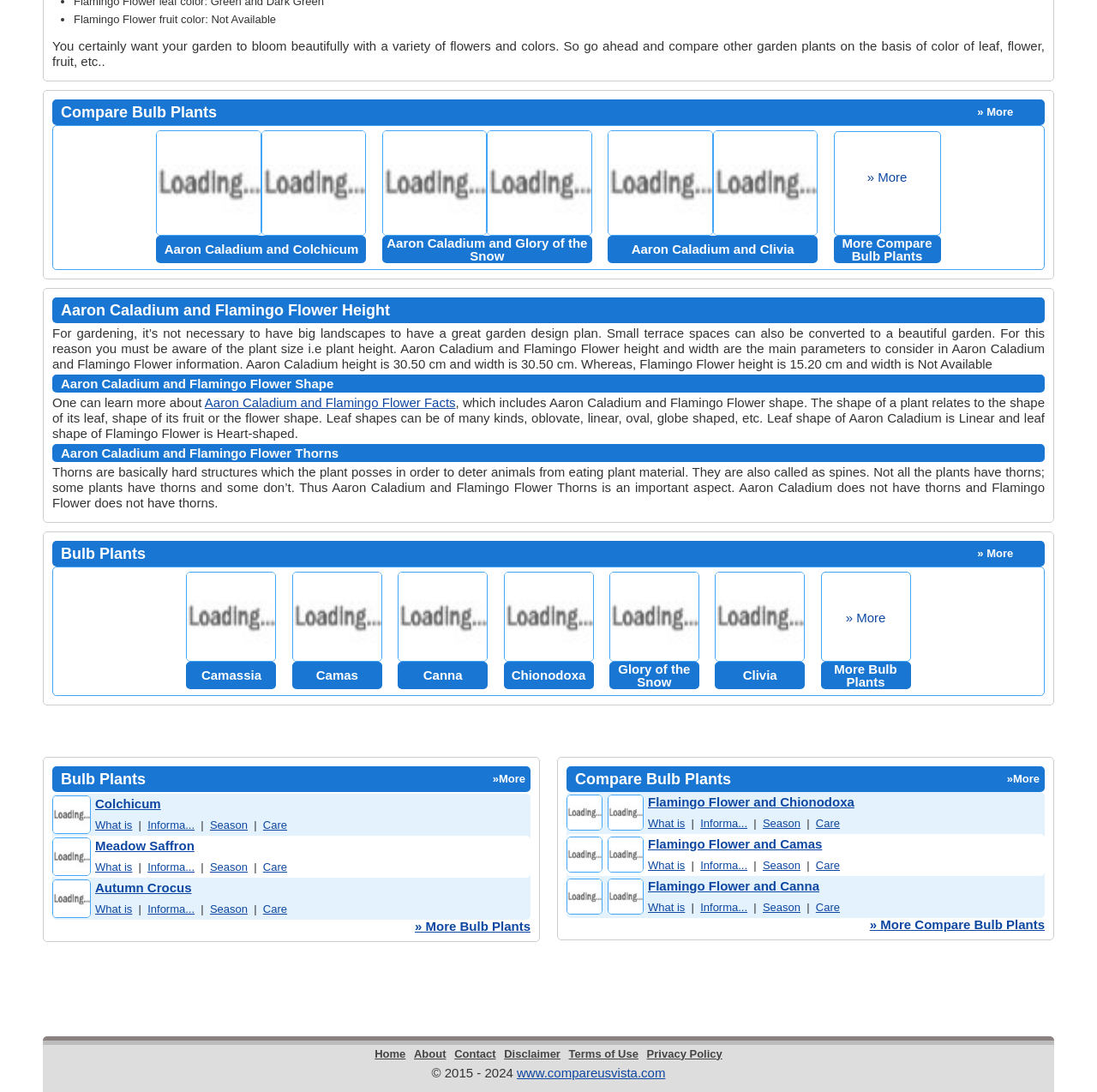Please respond in a single word or phrase: 
What is the height of Aaron Caladium?

30.50 cm